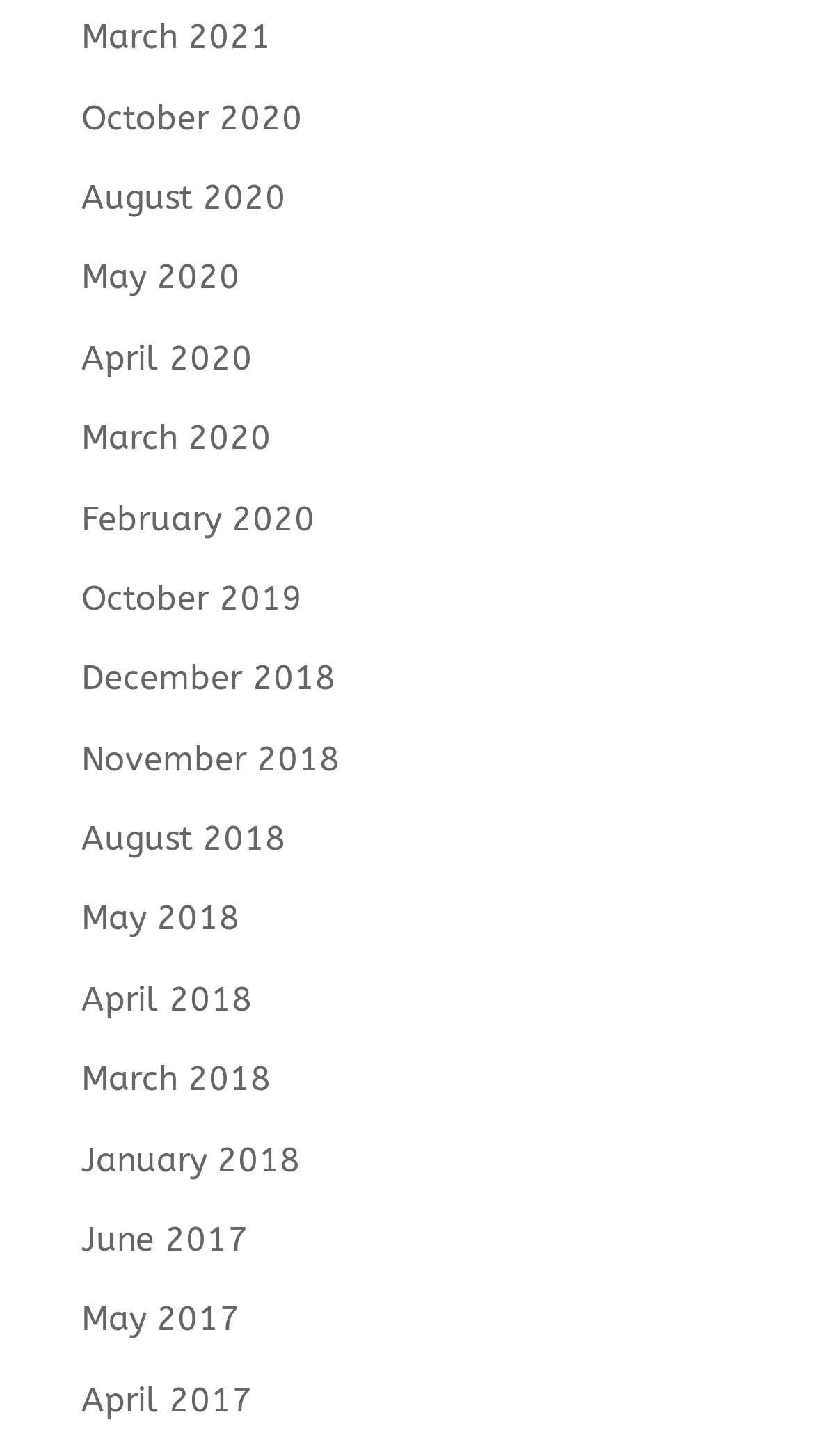Please identify the bounding box coordinates of the element's region that I should click in order to complete the following instruction: "read the article titled The Forgotten Cotton of North America". The bounding box coordinates consist of four float numbers between 0 and 1, i.e., [left, top, right, bottom].

None